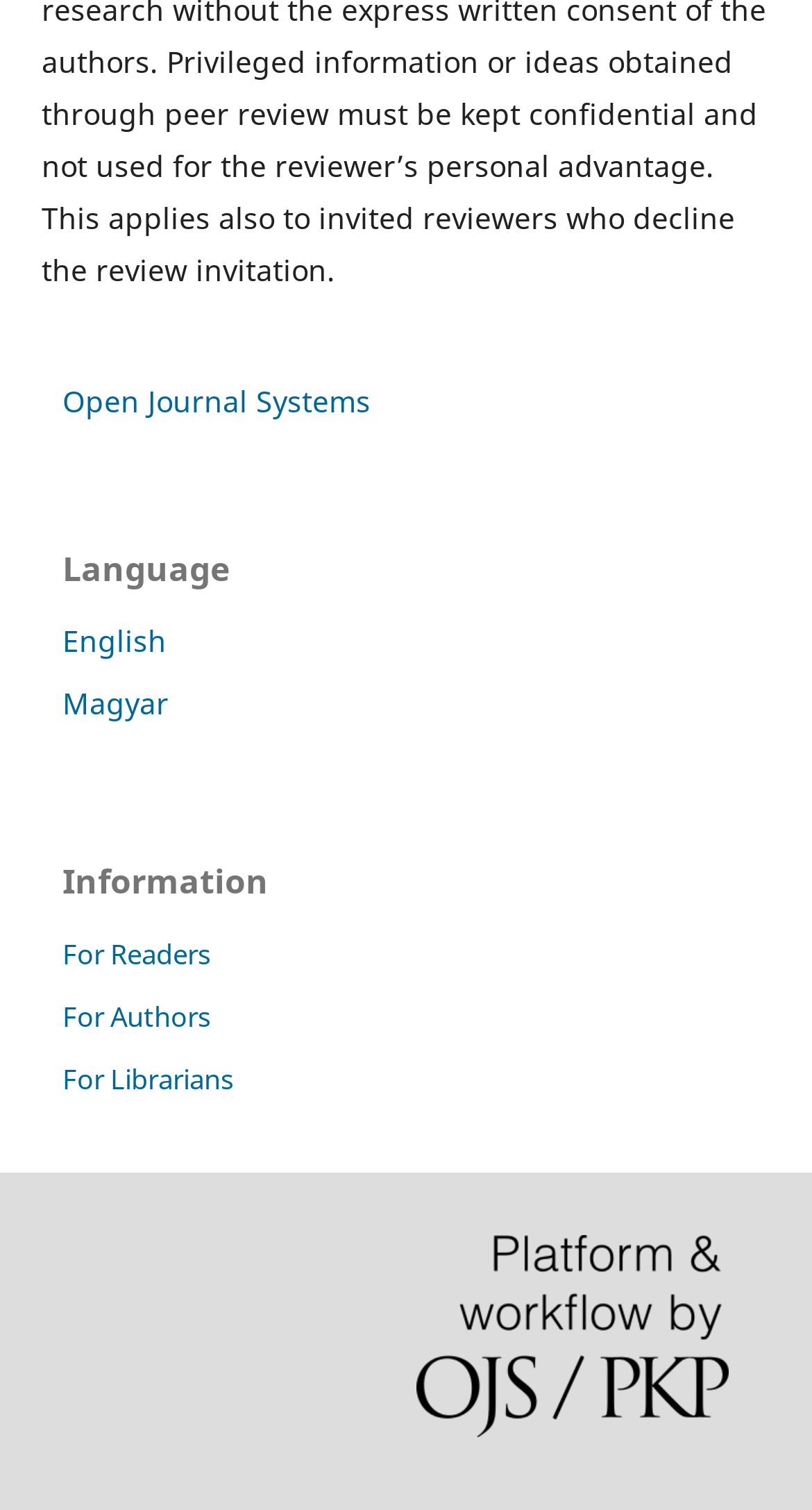What is the name of the publishing system?
Provide a detailed answer to the question, using the image to inform your response.

The image and link with the text 'More information about the publishing system, Platform and Workflow by OJS/PKP' suggests that OJS is the name of the publishing system used by the journal.